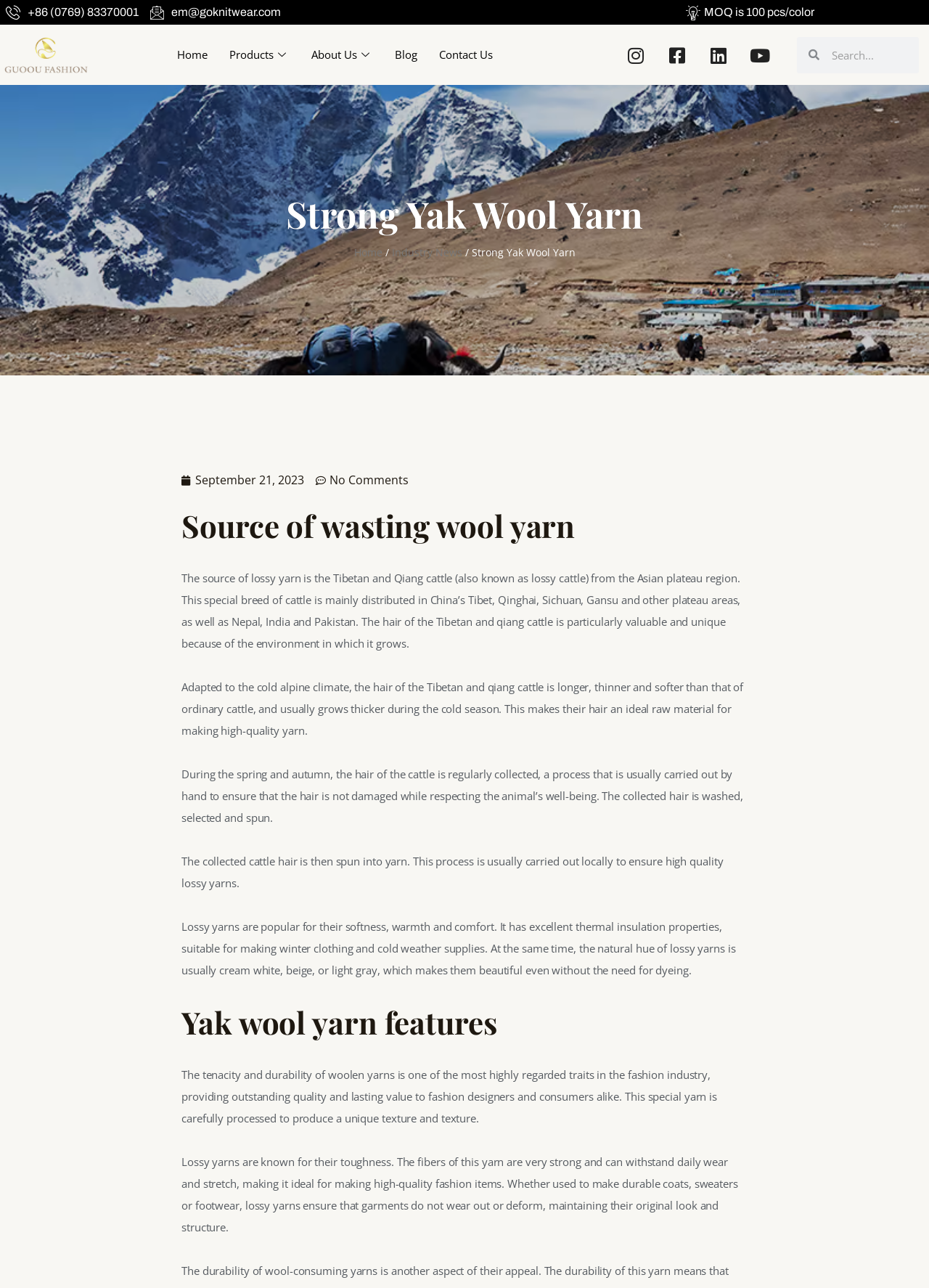Can you identify the bounding box coordinates of the clickable region needed to carry out this instruction: 'Go to Home page'? The coordinates should be four float numbers within the range of 0 to 1, stated as [left, top, right, bottom].

[0.179, 0.02, 0.235, 0.065]